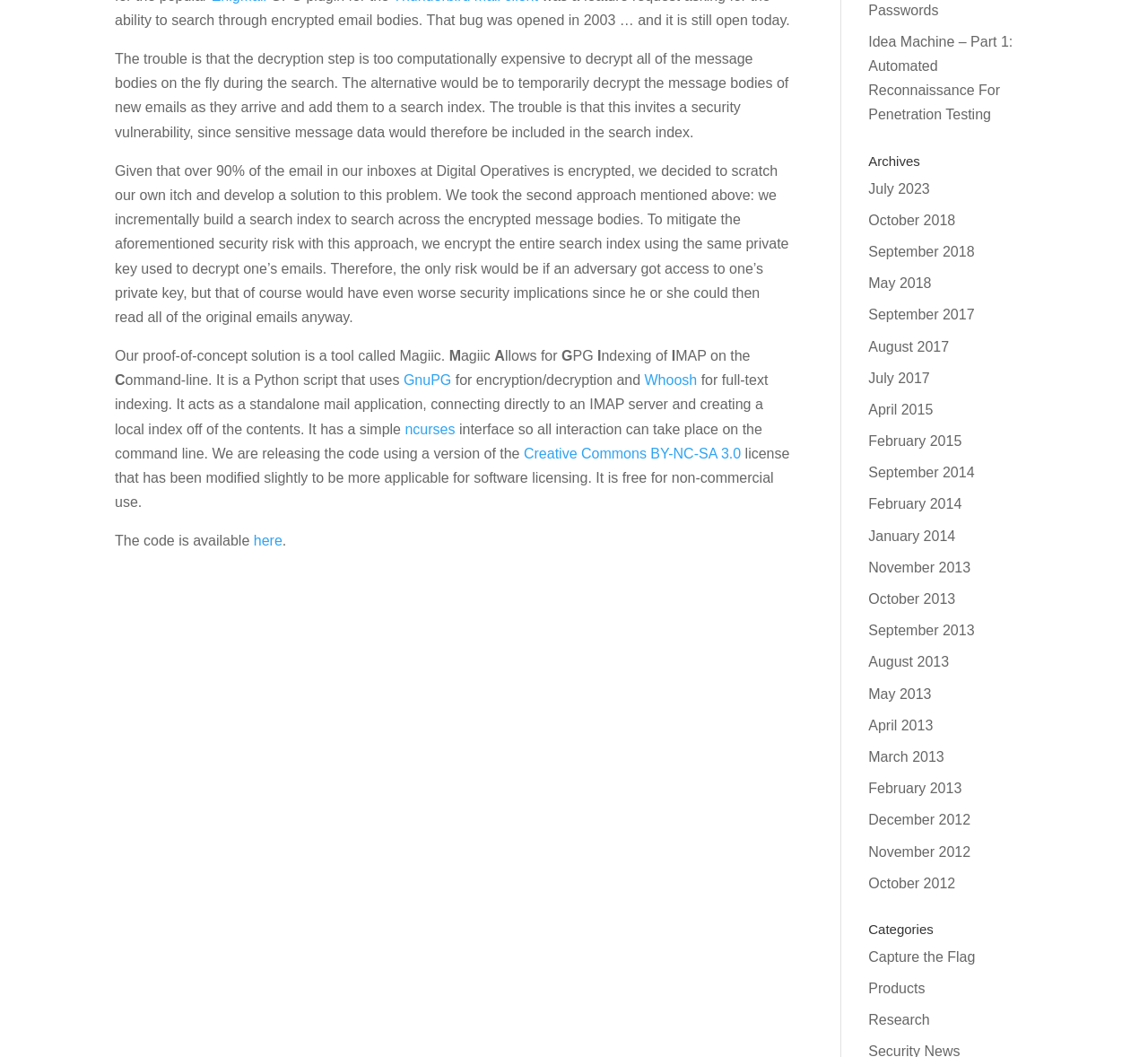Identify the bounding box for the UI element that is described as follows: "Capture the Flag".

[0.756, 0.898, 0.85, 0.912]